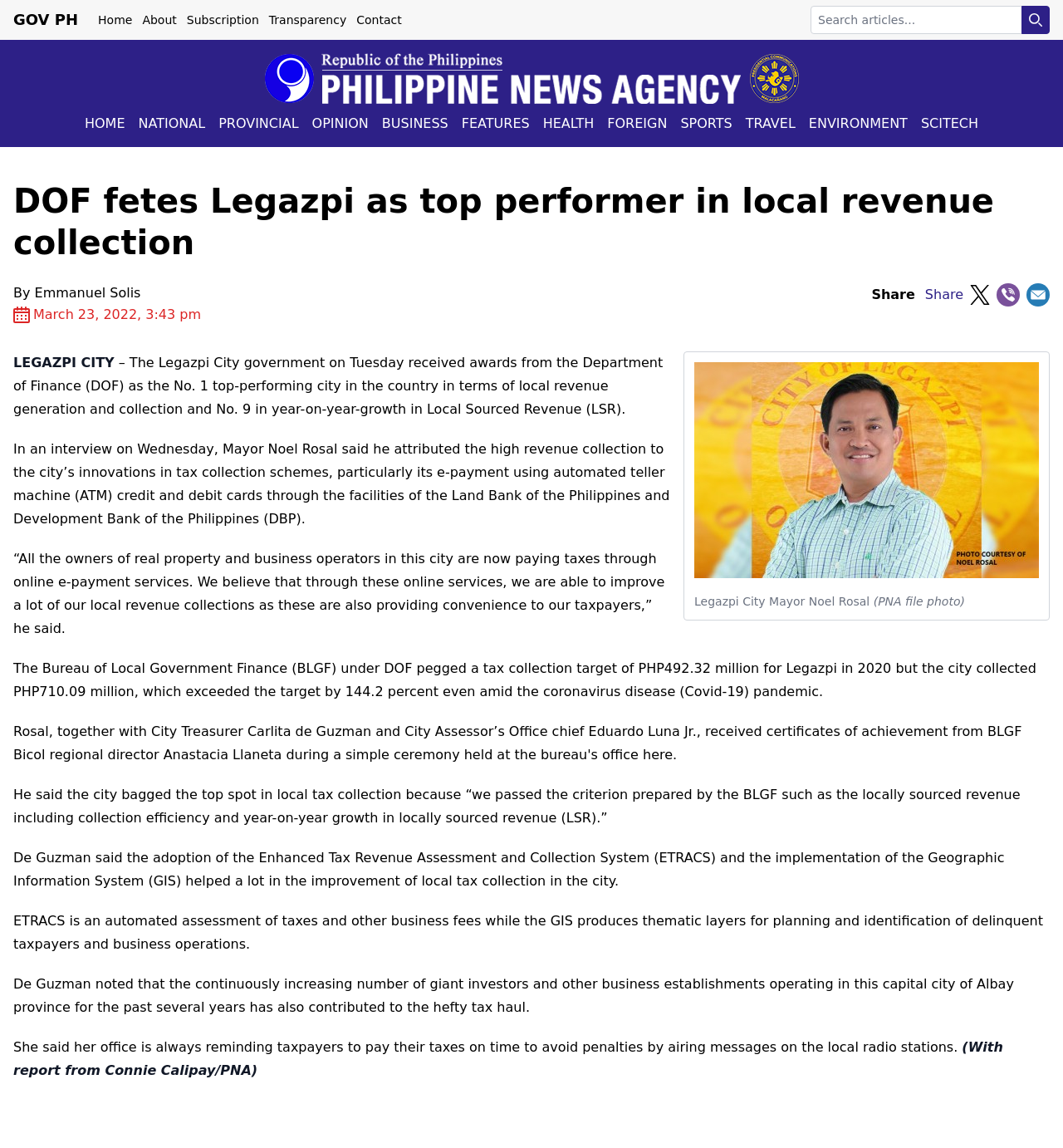Find the bounding box coordinates of the element's region that should be clicked in order to follow the given instruction: "Read about the Philippine News Agency". The coordinates should consist of four float numbers between 0 and 1, i.e., [left, top, right, bottom].

[0.248, 0.046, 0.752, 0.09]